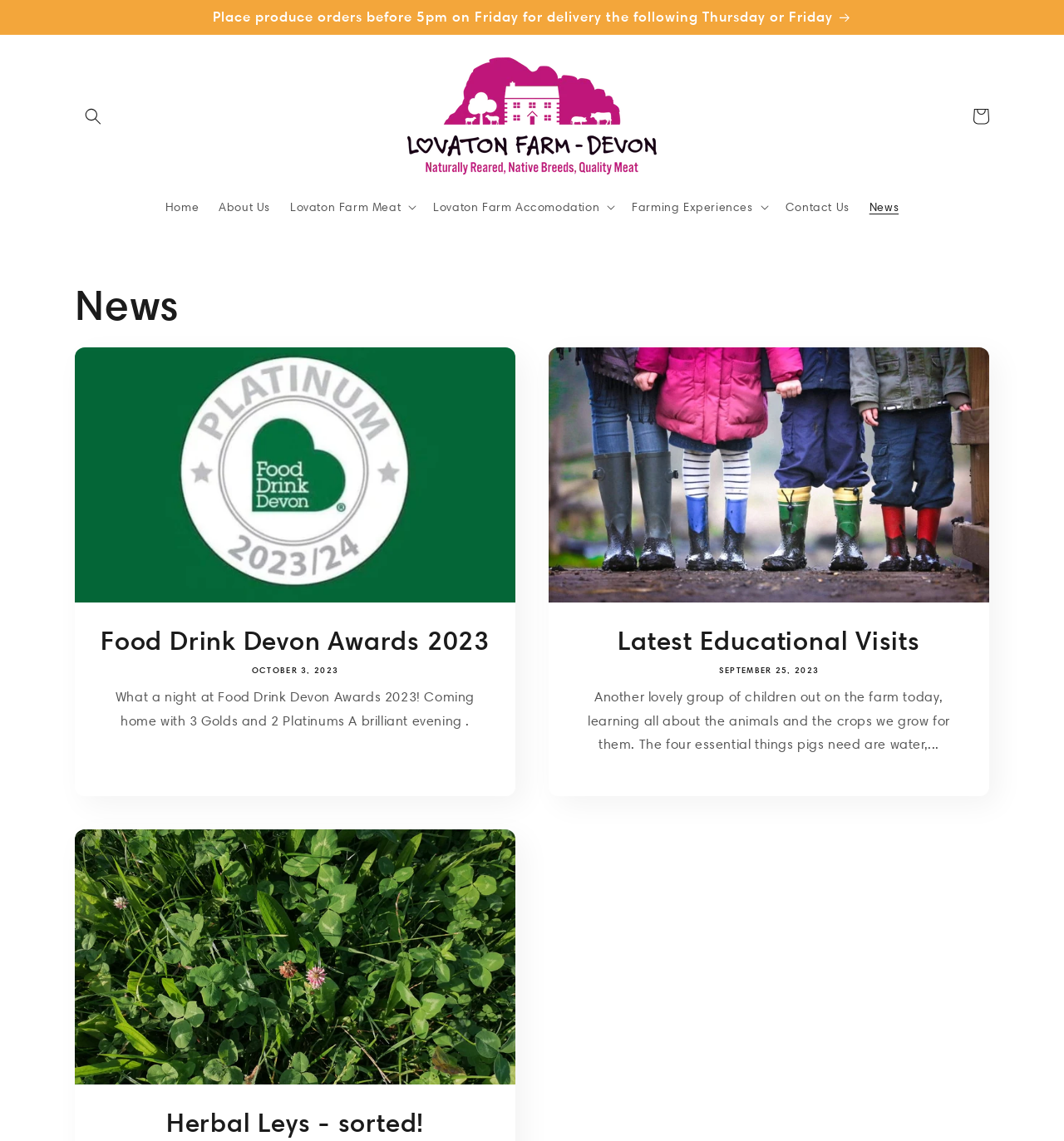Determine the bounding box coordinates of the clickable area required to perform the following instruction: "Read about Lovaton Farm Meat". The coordinates should be represented as four float numbers between 0 and 1: [left, top, right, bottom].

[0.263, 0.166, 0.398, 0.197]